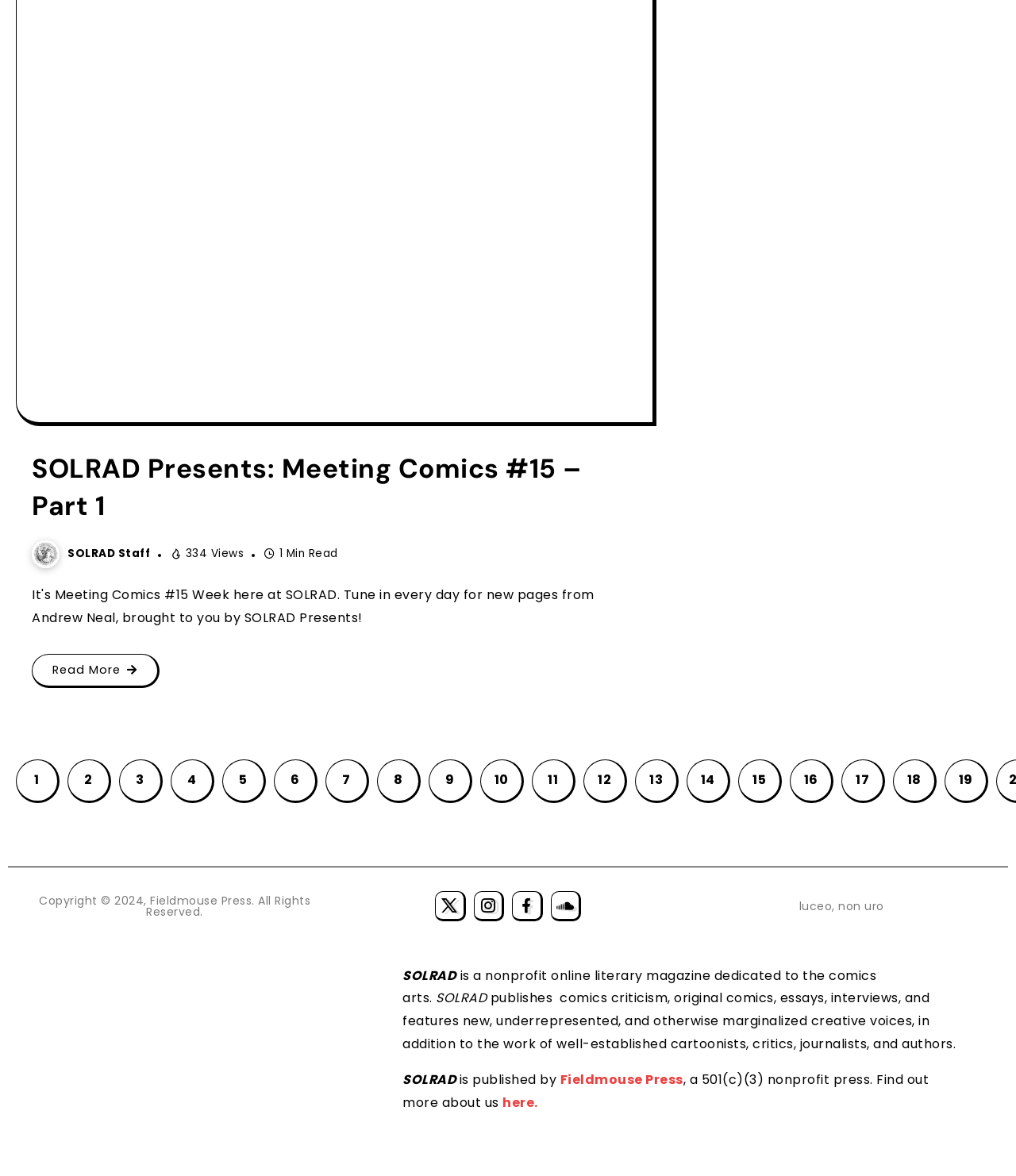Please indicate the bounding box coordinates for the clickable area to complete the following task: "Go to page 2". The coordinates should be specified as four float numbers between 0 and 1, i.e., [left, top, right, bottom].

[0.066, 0.645, 0.109, 0.683]